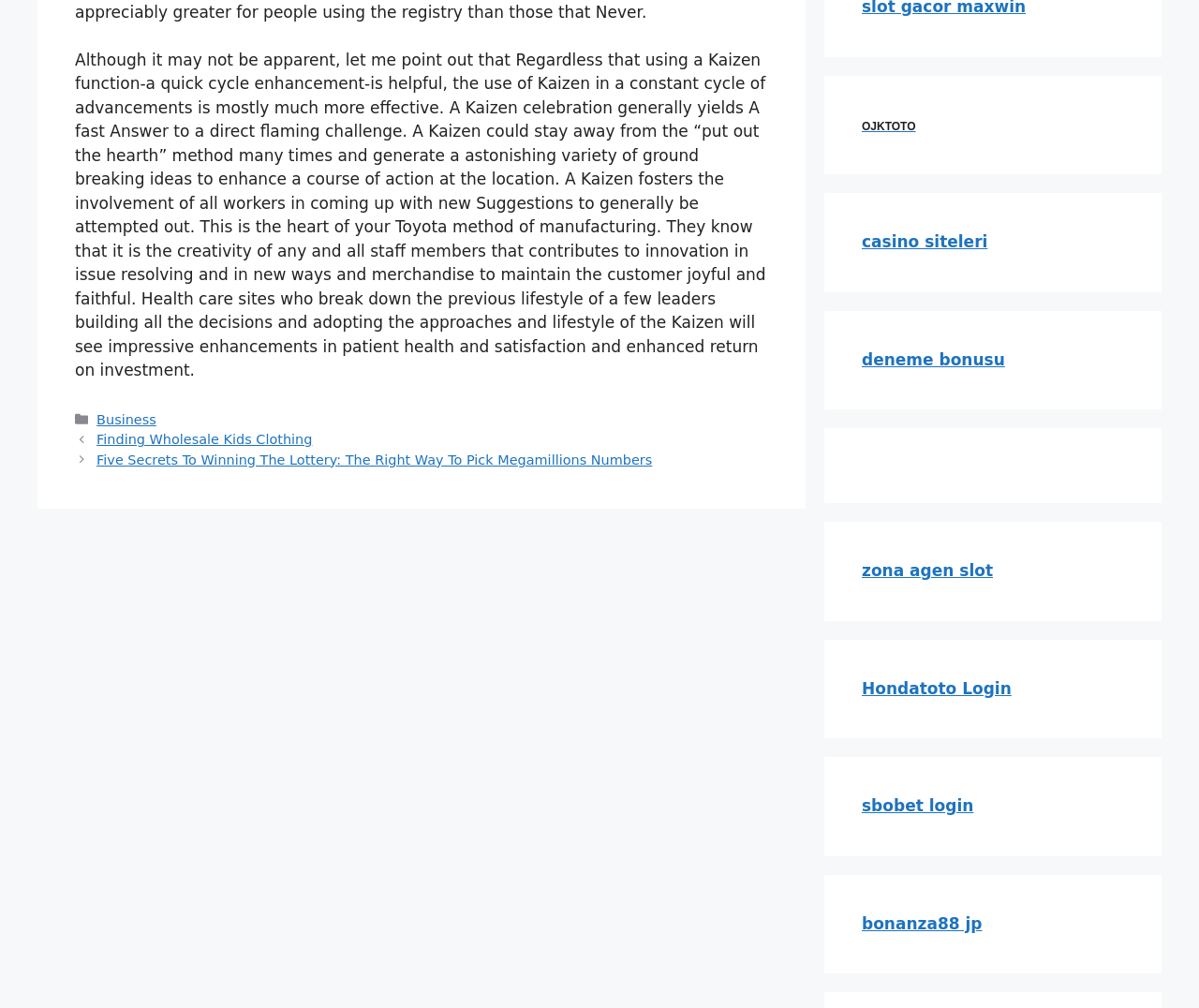Determine the bounding box for the UI element as described: "casino siteleri". The coordinates should be represented as four float numbers between 0 and 1, formatted as [left, top, right, bottom].

[0.719, 0.23, 0.824, 0.249]